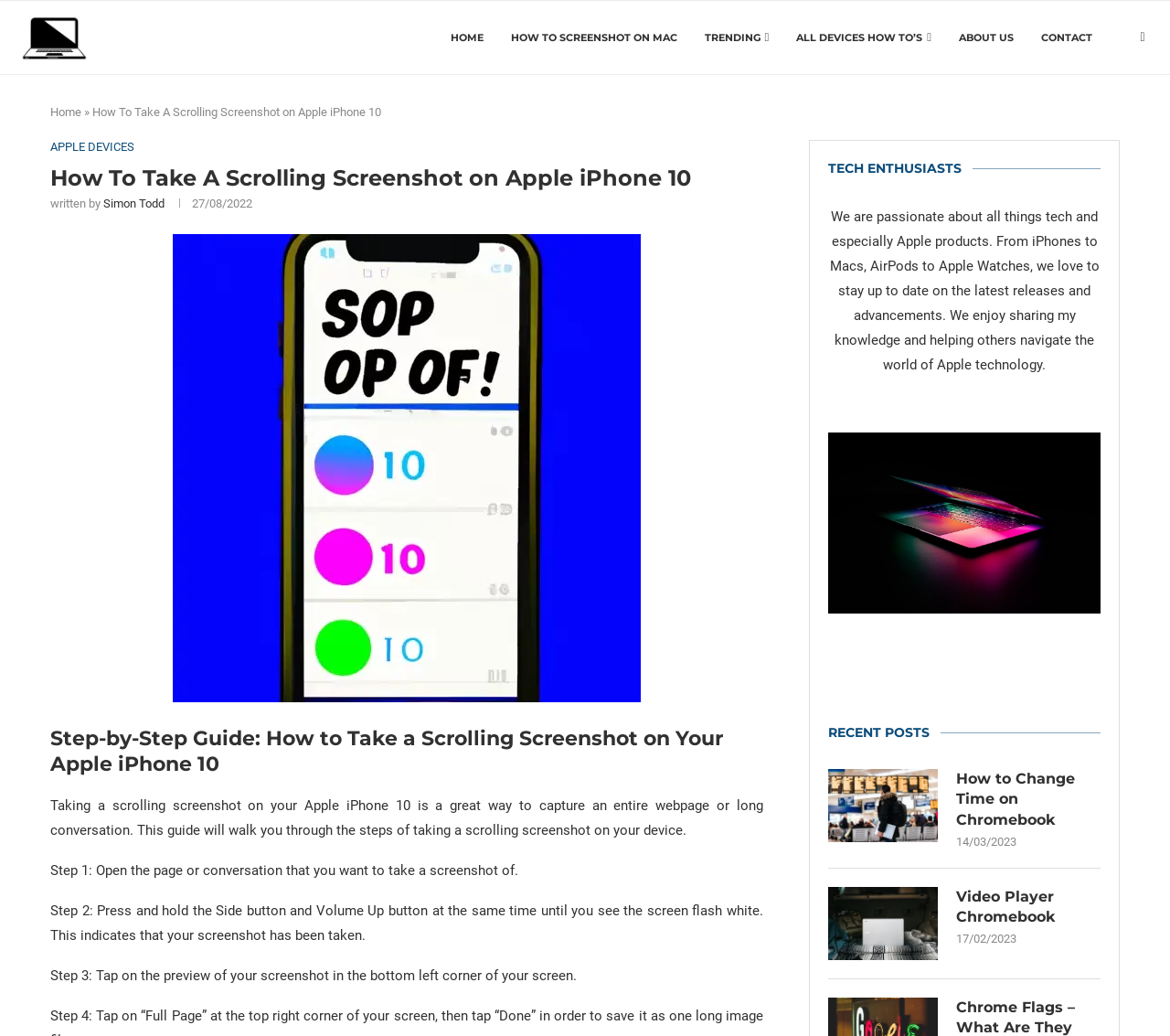Predict the bounding box of the UI element based on this description: "Prime Minister Netanyahu stated".

None